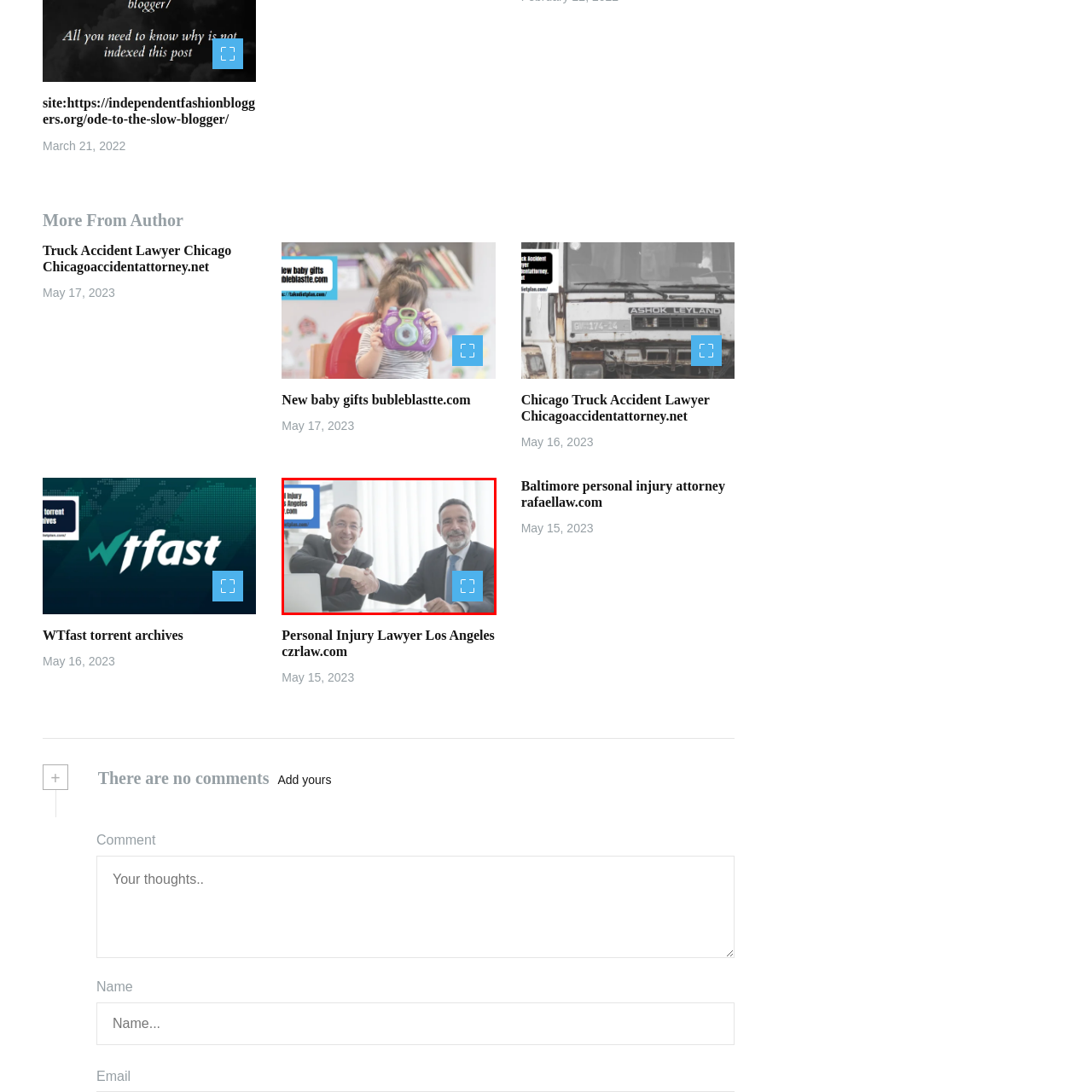Look closely at the image highlighted by the red bounding box and supply a detailed explanation in response to the following question: What is displayed on the banner above the men?

The banner above the men can be read to determine its contents. The text on the banner is 'Personal Injury Lawyer Los Angeles czrlaw.com', which indicates a focus on legal services related to personal injury cases.